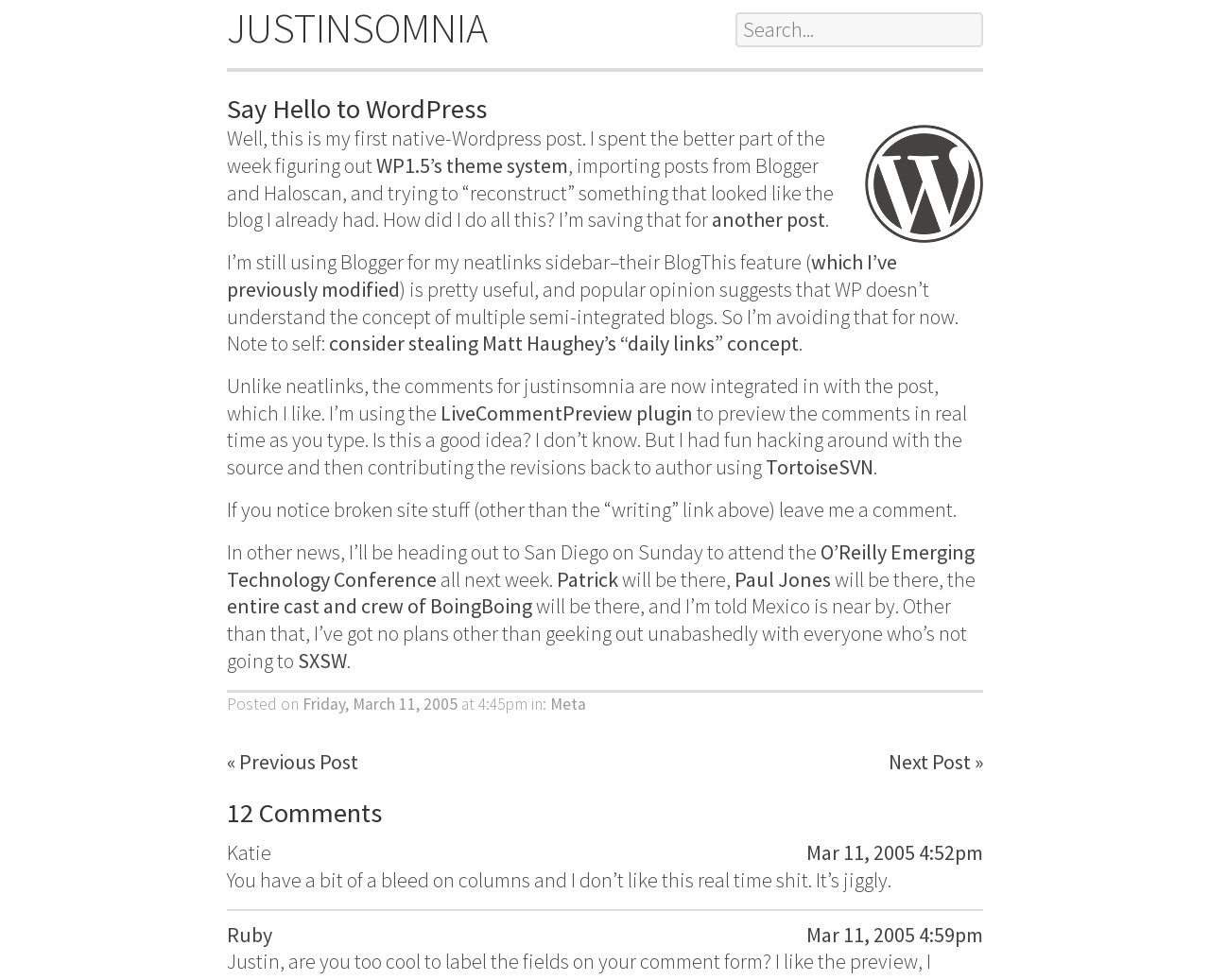Based on the image, please elaborate on the answer to the following question:
What is the name of the blog?

The name of the blog can be found in the top-left corner of the webpage, where it says 'JUSTINSOMNIA' in a link format.